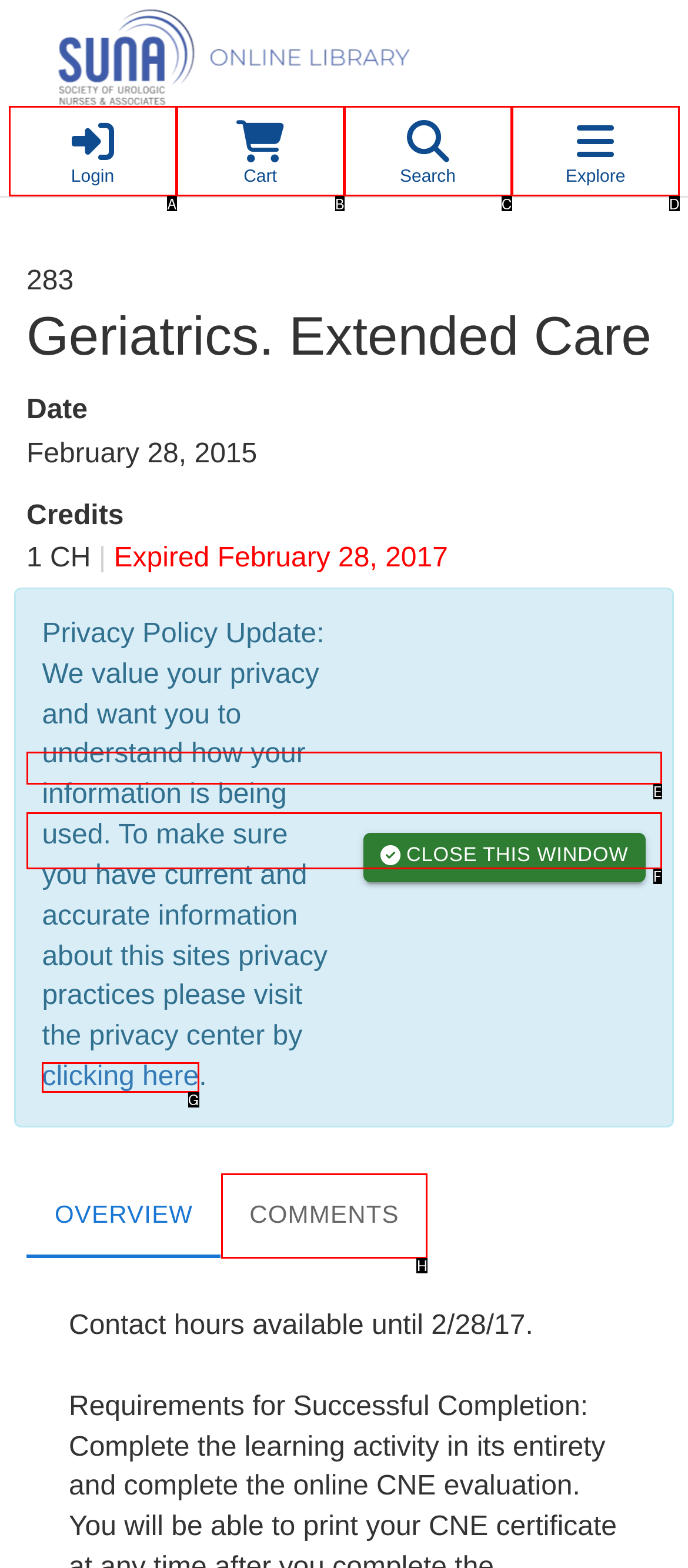Choose the letter that best represents the description: Comments. Answer with the letter of the selected choice directly.

H